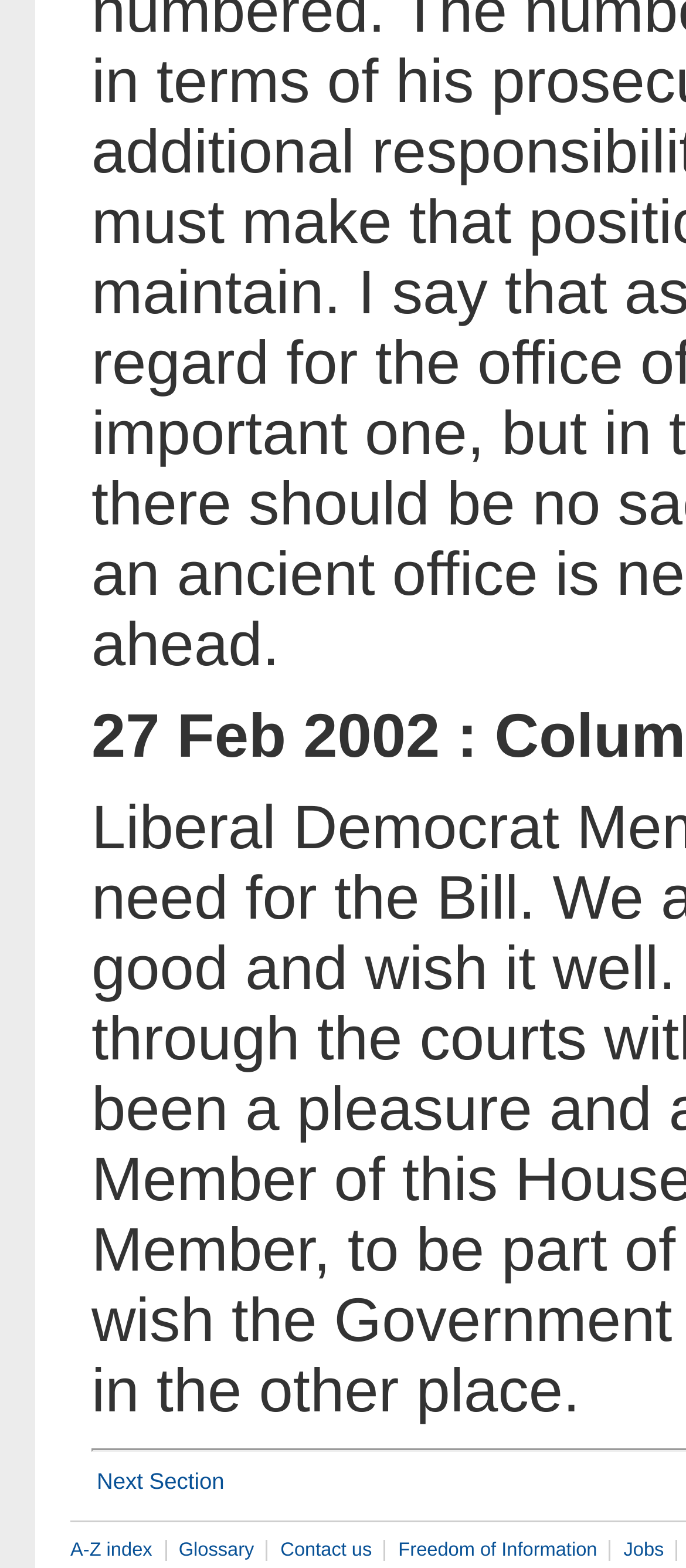Reply to the question below using a single word or brief phrase:
How many links are in the bottom row?

5